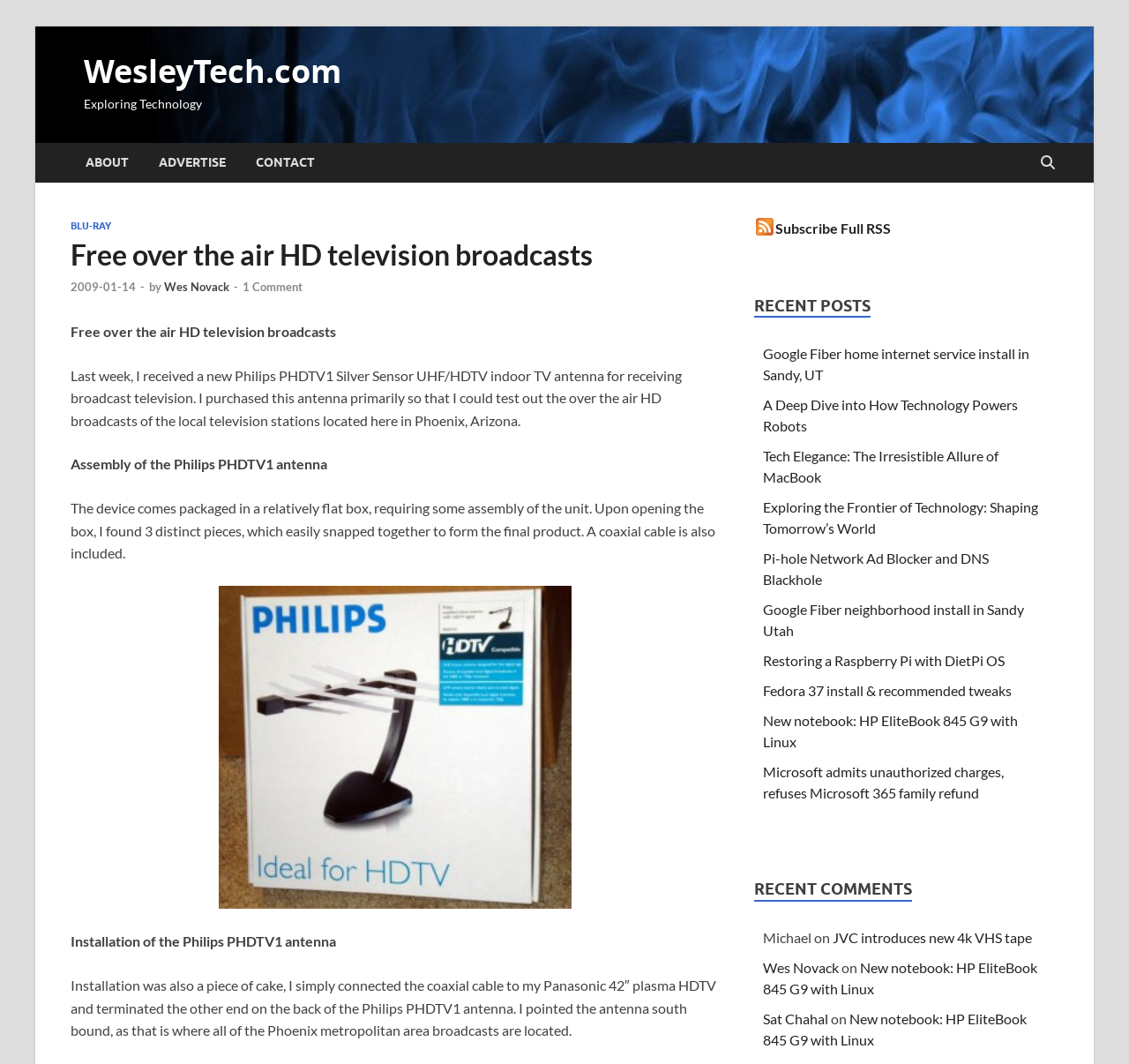What is the topic of the blog post? Based on the screenshot, please respond with a single word or phrase.

Free over the air HD television broadcasts